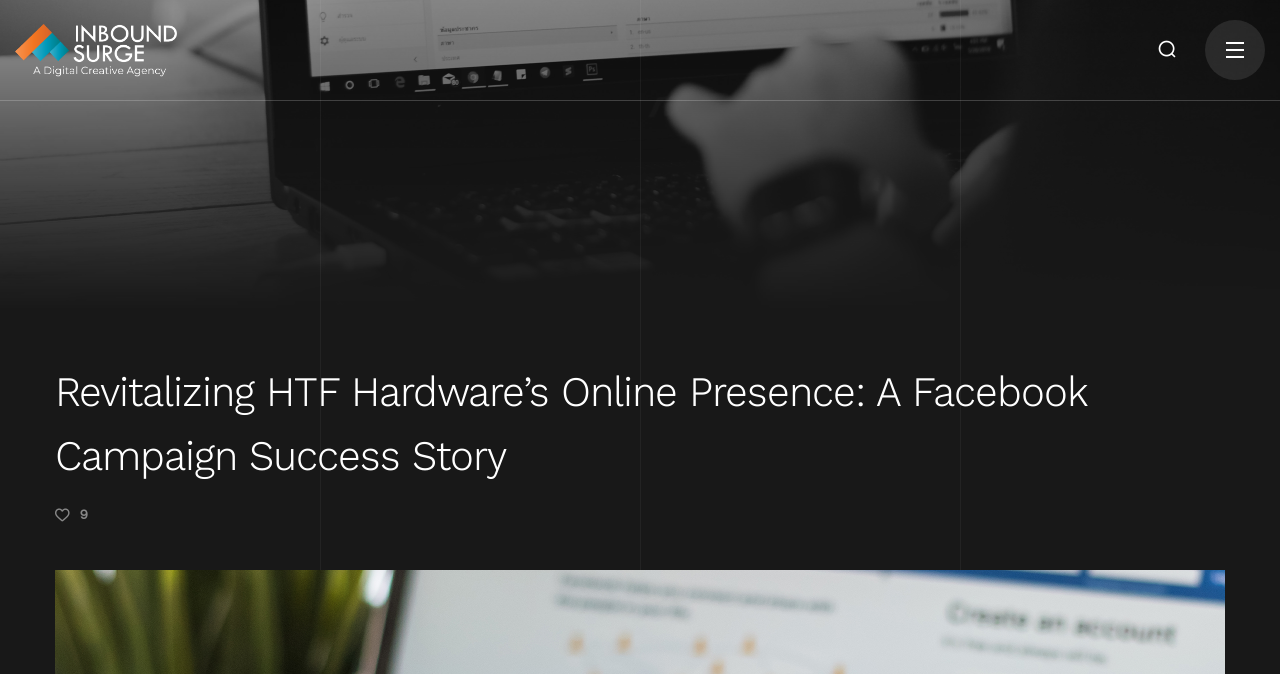Extract the bounding box coordinates for the HTML element that matches this description: "9 Likes". The coordinates should be four float numbers between 0 and 1, i.e., [left, top, right, bottom].

[0.043, 0.742, 0.077, 0.786]